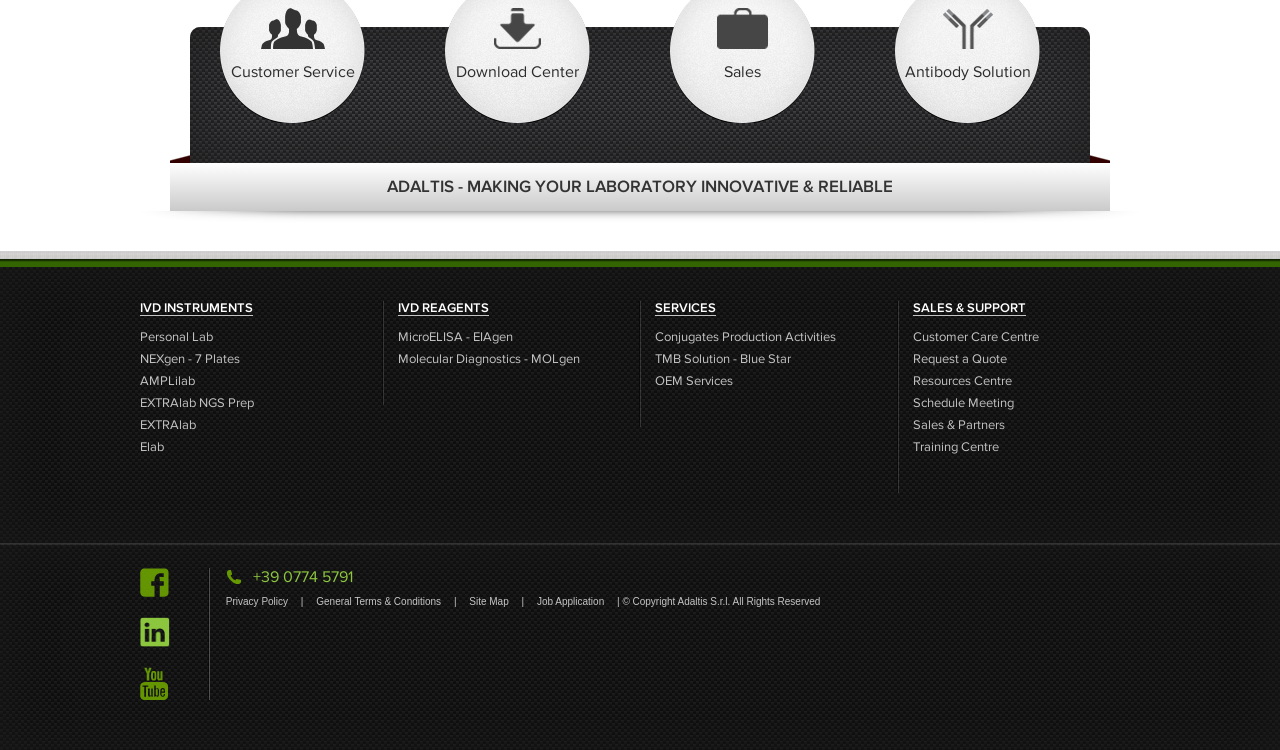What is the last link listed under SERVICES?
Please analyze the image and answer the question with as much detail as possible.

Under the heading 'SERVICES', the last link listed is 'OEM Services' which is located at the bottom of the section.